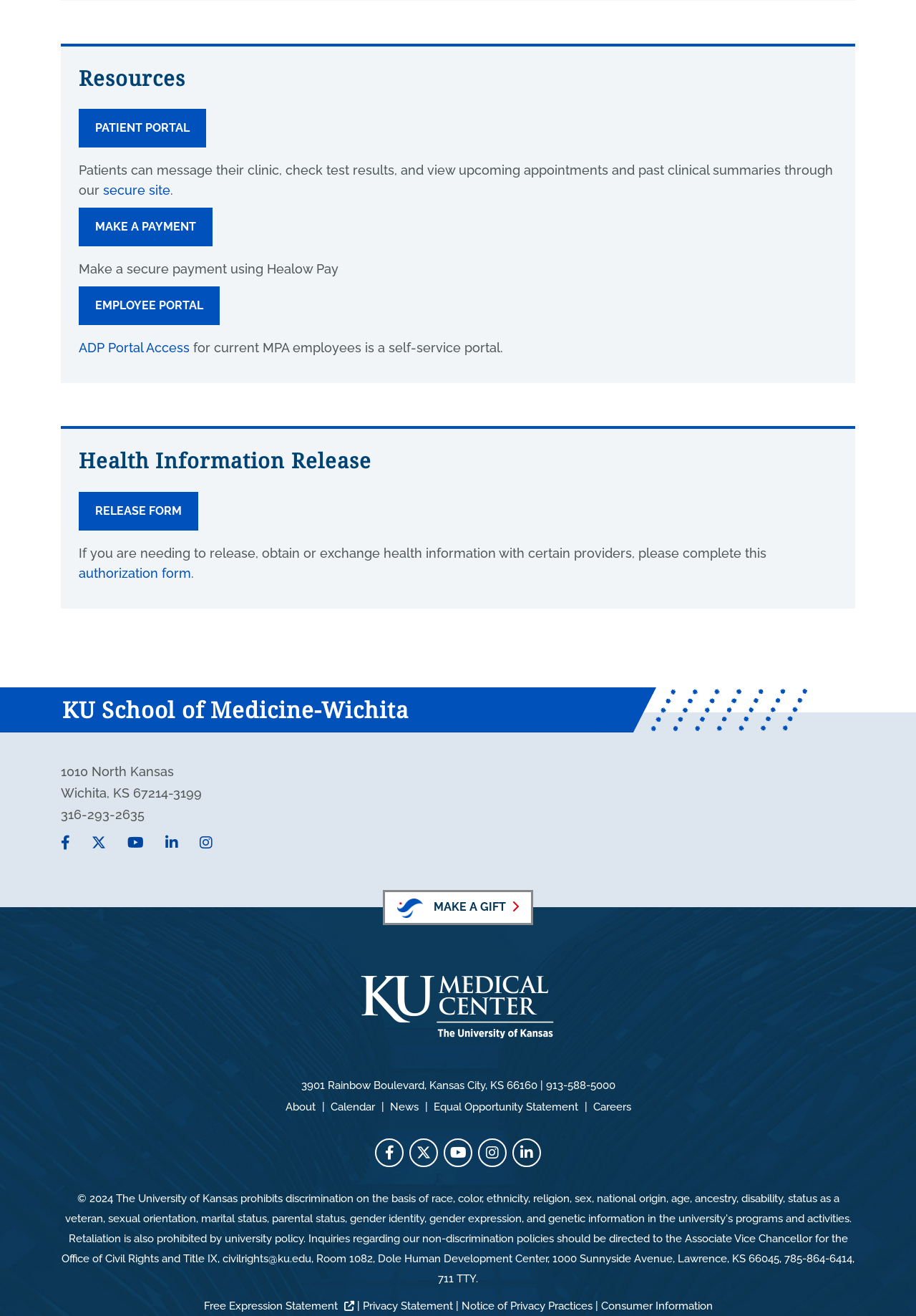Determine the bounding box coordinates of the clickable element to achieve the following action: 'Fill out the health information RELEASE FORM'. Provide the coordinates as four float values between 0 and 1, formatted as [left, top, right, bottom].

[0.086, 0.374, 0.216, 0.403]